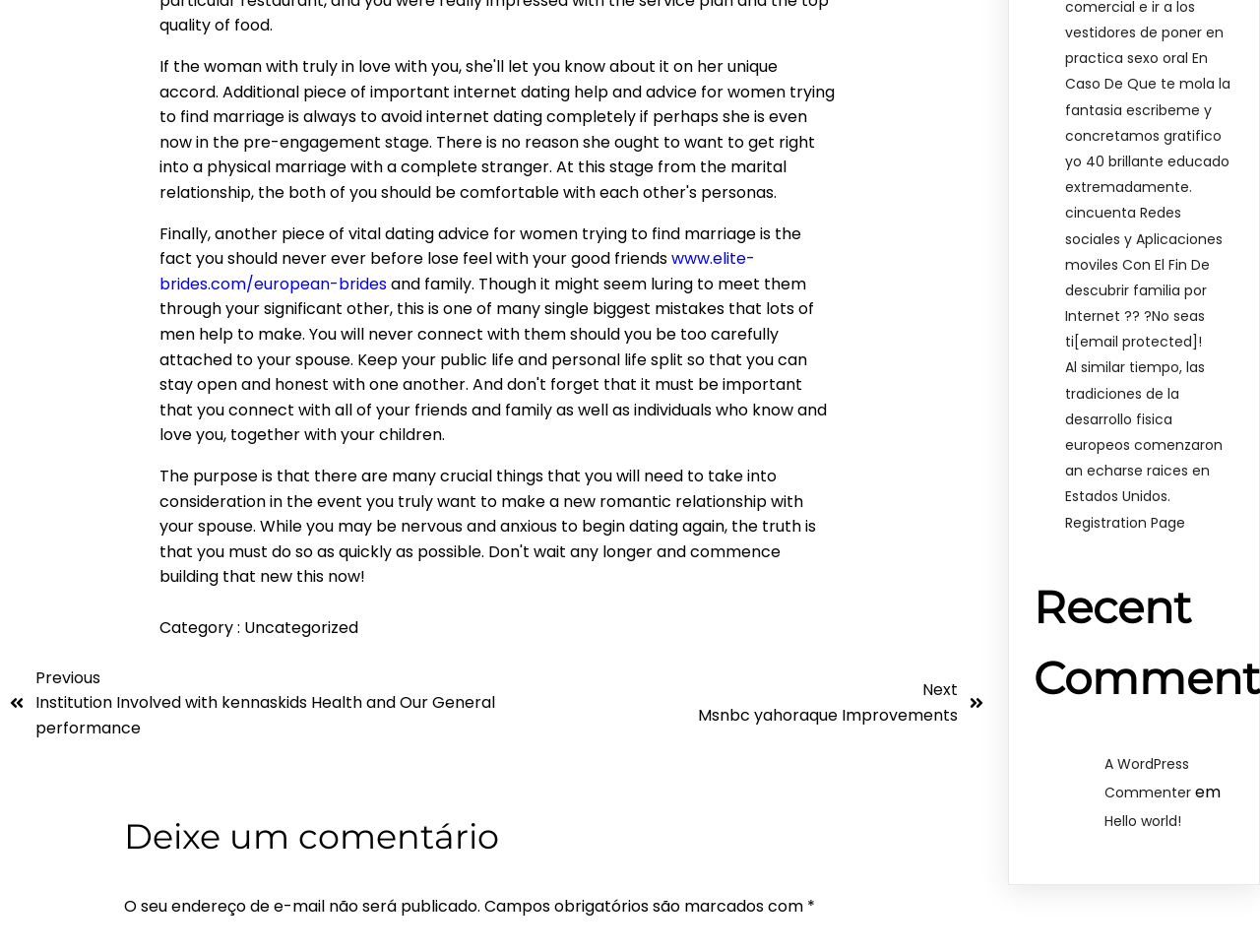Specify the bounding box coordinates of the region I need to click to perform the following instruction: "Click on the link to view the Registration Page". The coordinates must be four float numbers in the range of 0 to 1, i.e., [left, top, right, bottom].

[0.845, 0.538, 0.941, 0.559]